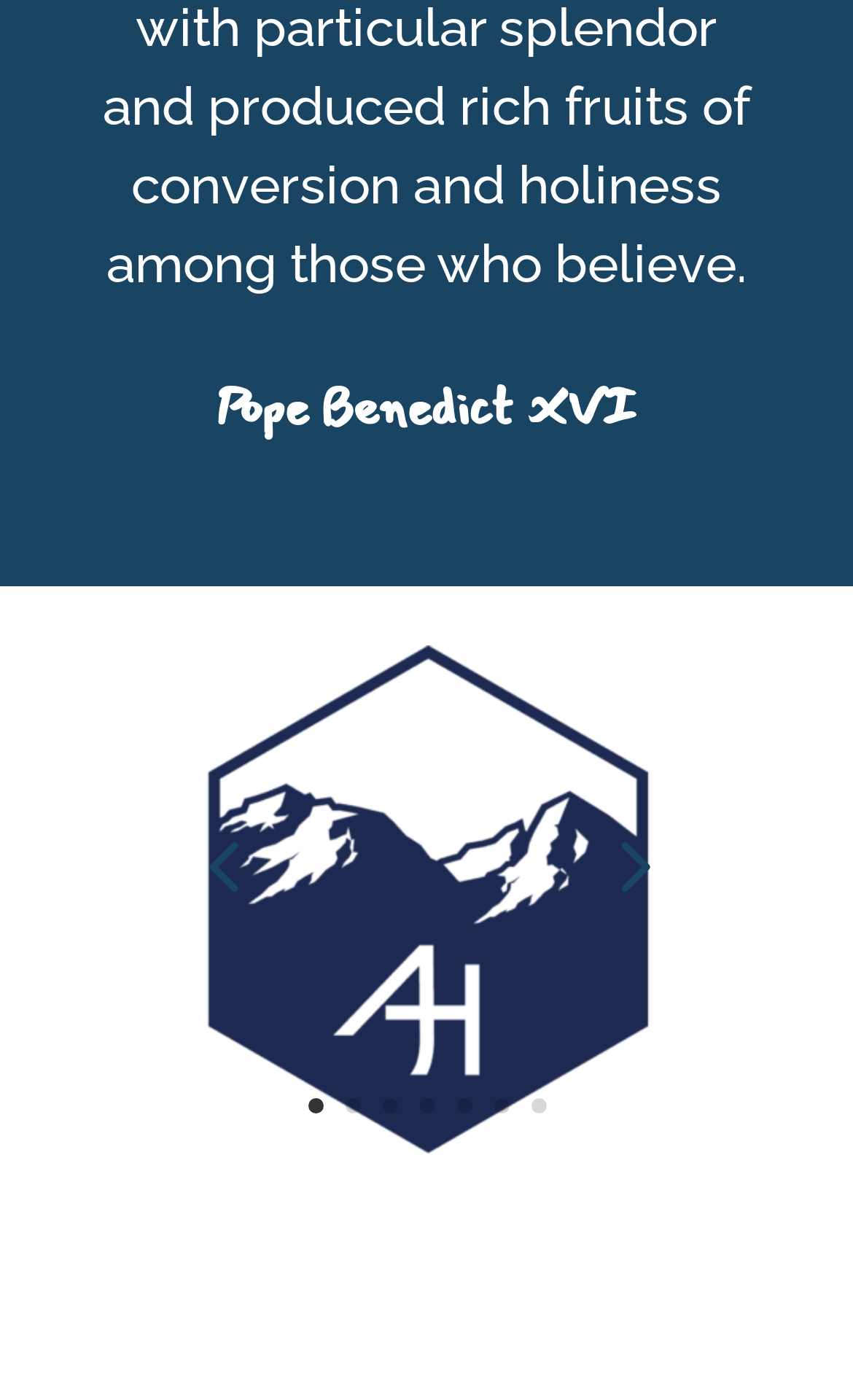Determine the bounding box coordinates of the region that needs to be clicked to achieve the task: "go to page 4".

[0.2, 0.58, 0.323, 0.655]